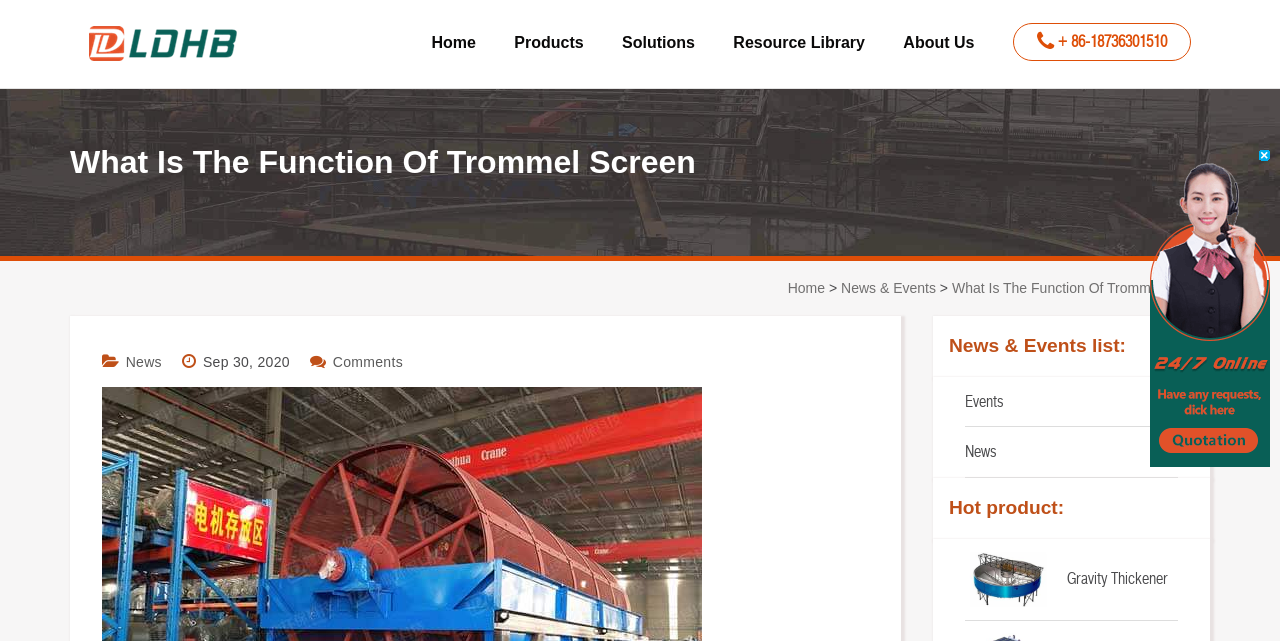Locate the bounding box coordinates of the element I should click to achieve the following instruction: "contact us".

[0.898, 0.465, 0.992, 0.495]